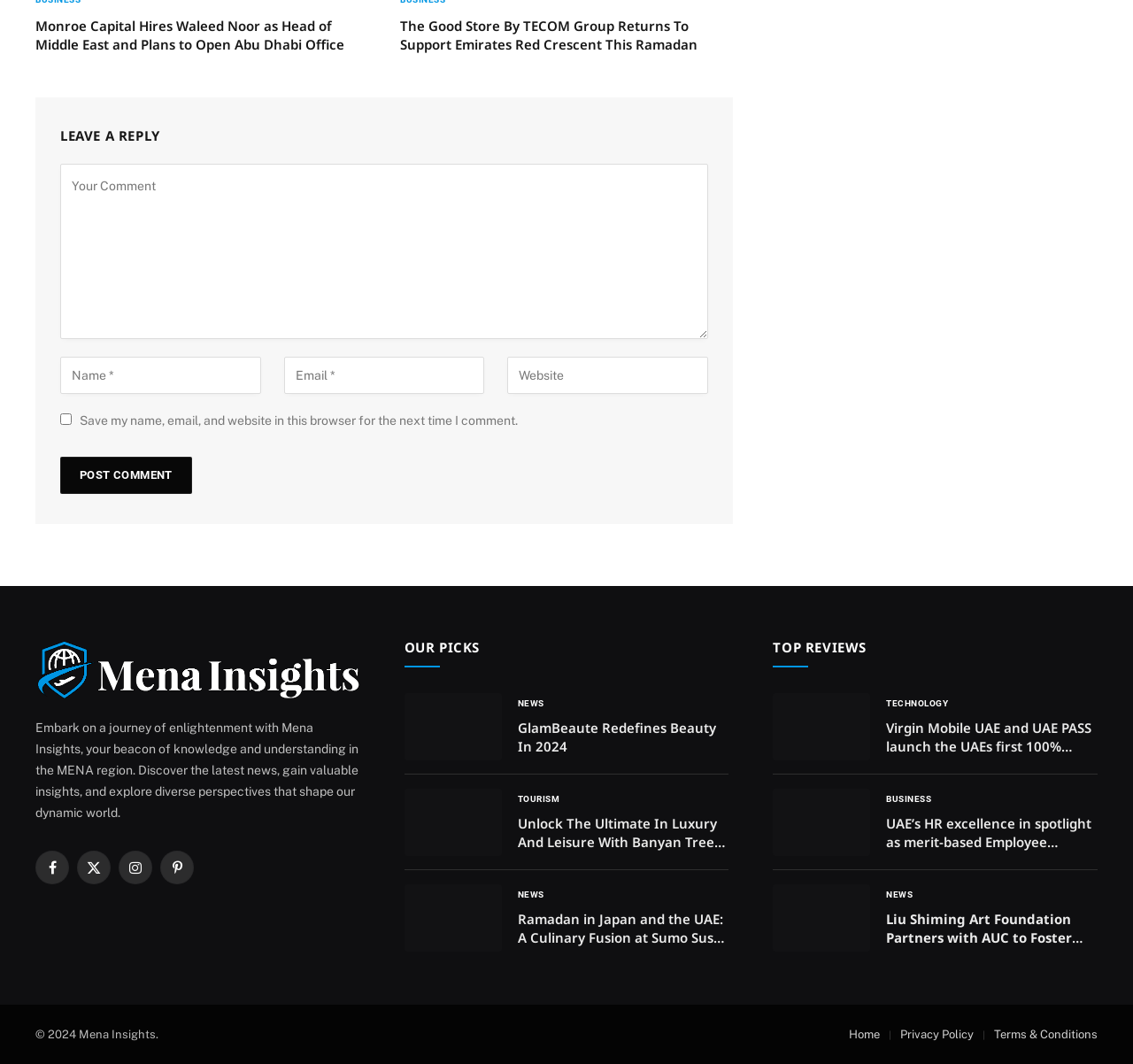Please indicate the bounding box coordinates for the clickable area to complete the following task: "Read more about Monroe Capital Hires Waleed Noor as Head of Middle East and Plans to Open Abu Dhabi Office". The coordinates should be specified as four float numbers between 0 and 1, i.e., [left, top, right, bottom].

[0.031, 0.016, 0.325, 0.05]